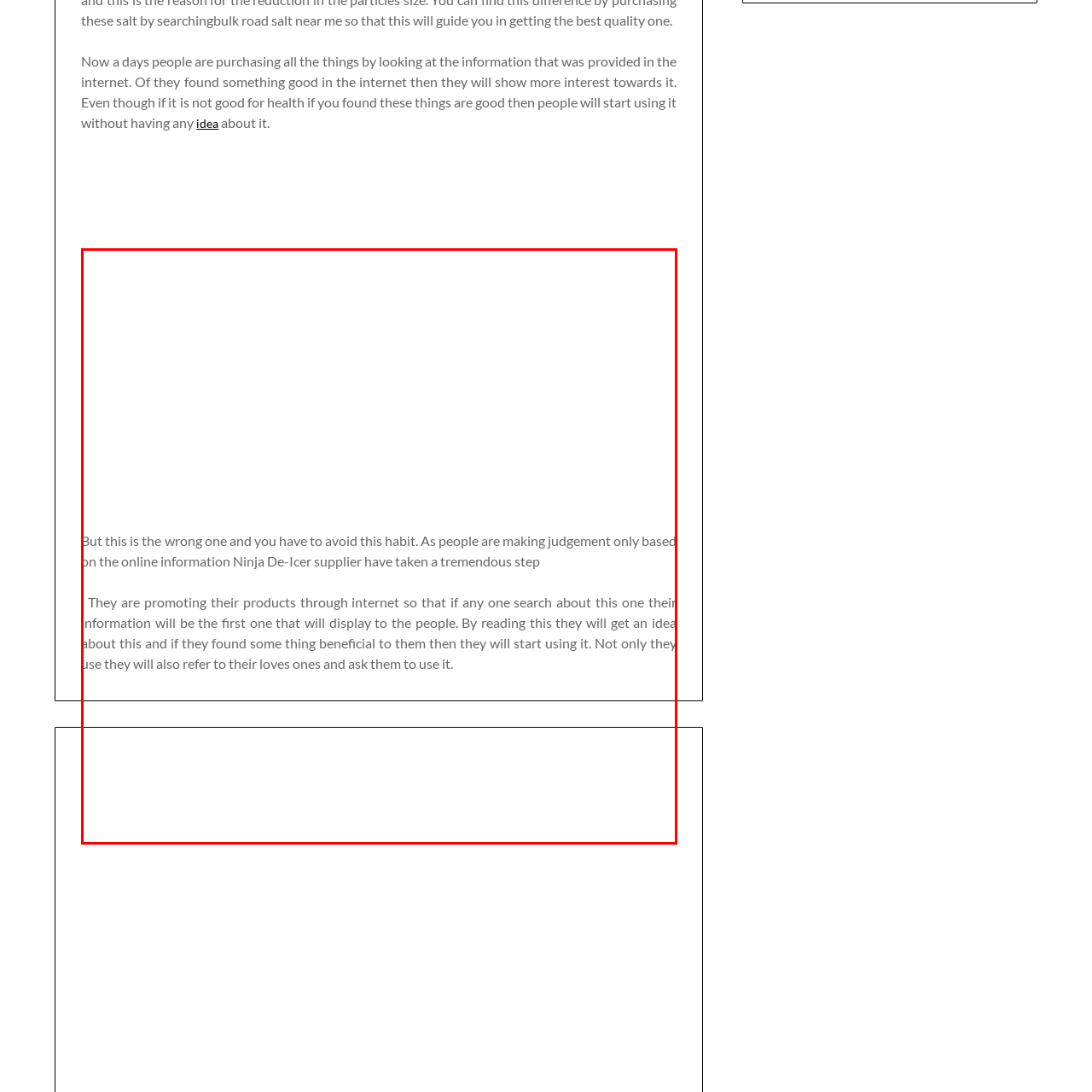What is the goal of the supplier's proactive steps? Inspect the image encased in the red bounding box and answer using only one word or a brief phrase.

Increase product reach